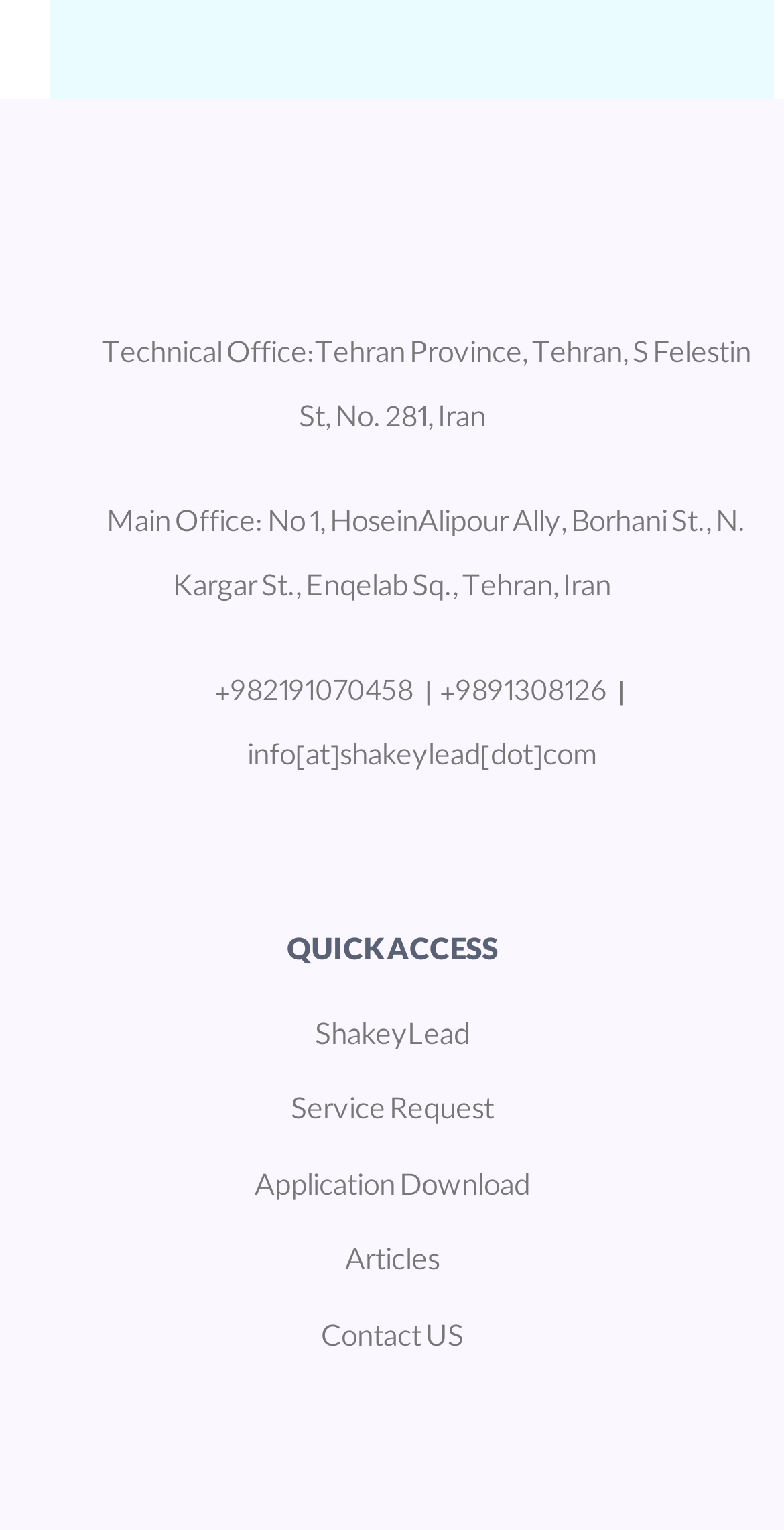Predict the bounding box of the UI element that fits this description: "Service Request".

[0.371, 0.713, 0.629, 0.745]